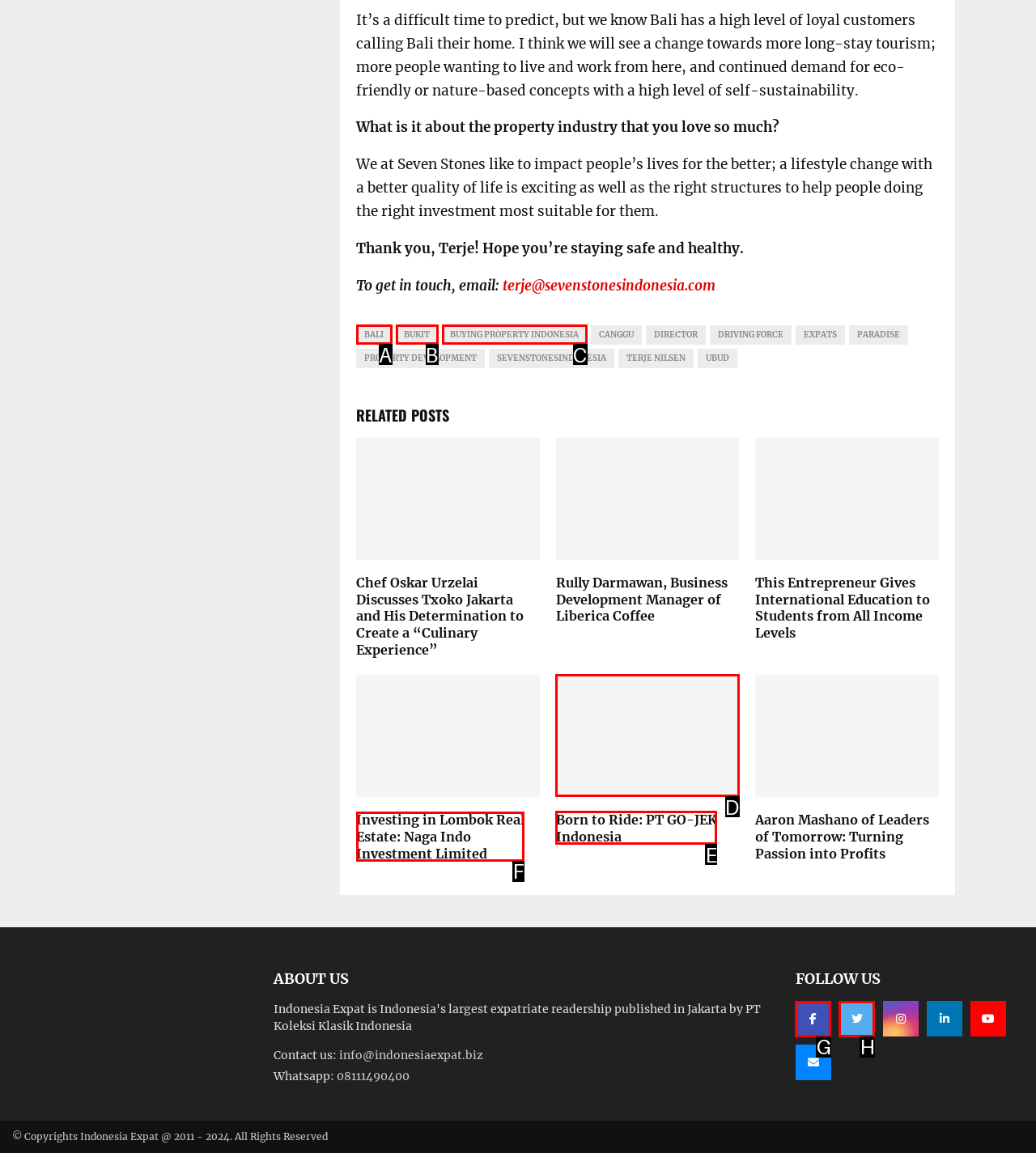Tell me which option I should click to complete the following task: Learn about investing in Lombok Real Estate Answer with the option's letter from the given choices directly.

F